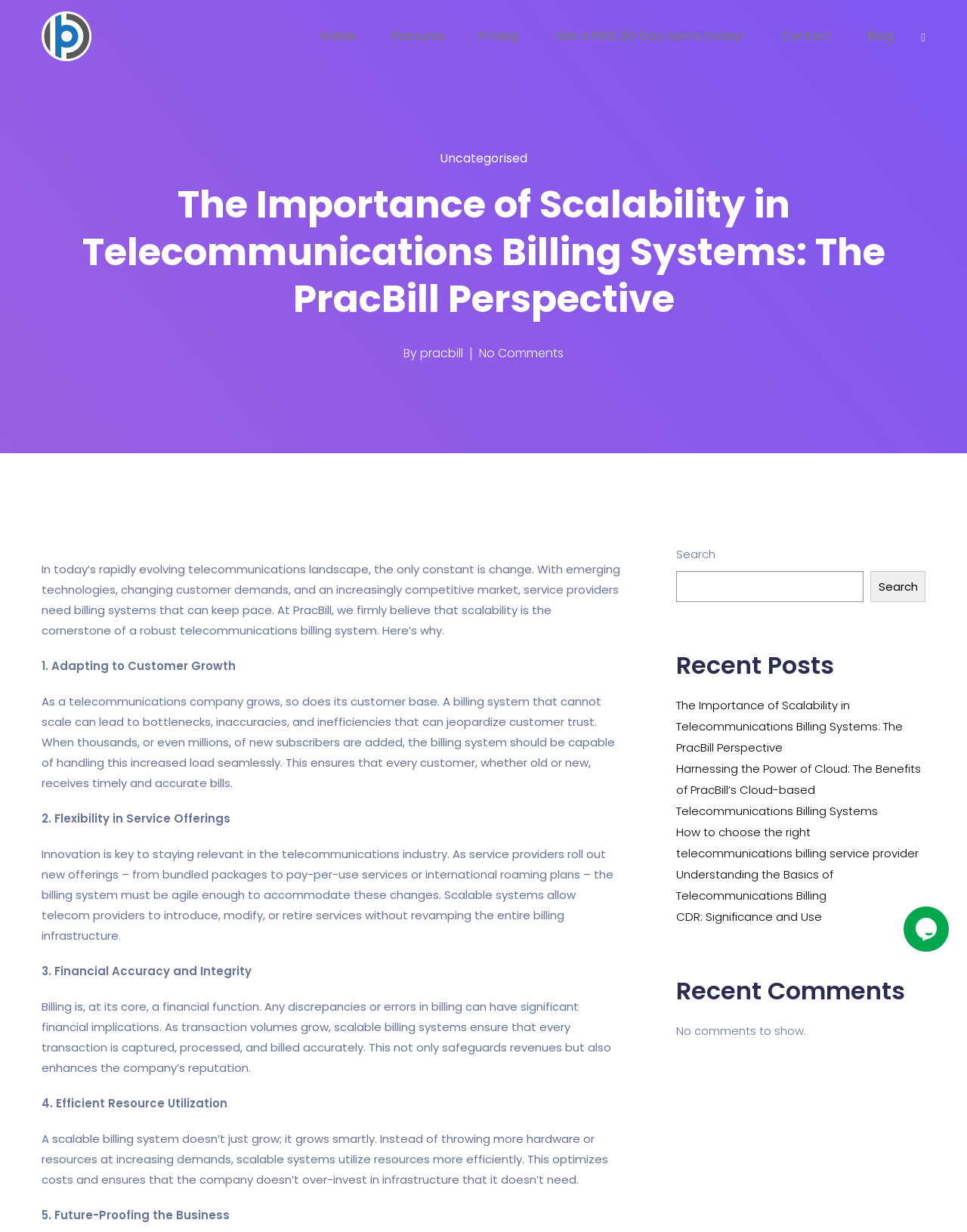Provide the bounding box coordinates of the UI element this sentence describes: "parent_node: Search name="s"".

[0.699, 0.464, 0.893, 0.489]